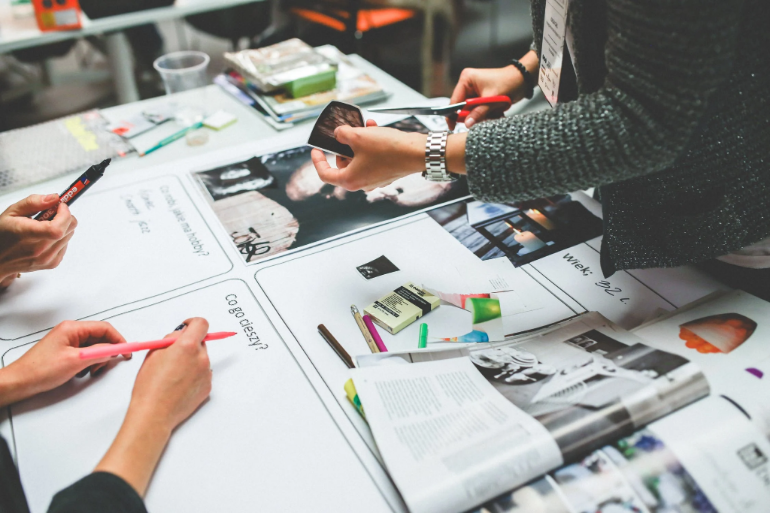Please give a succinct answer to the question in one word or phrase:
What is the atmosphere of the workspace?

bright and inviting